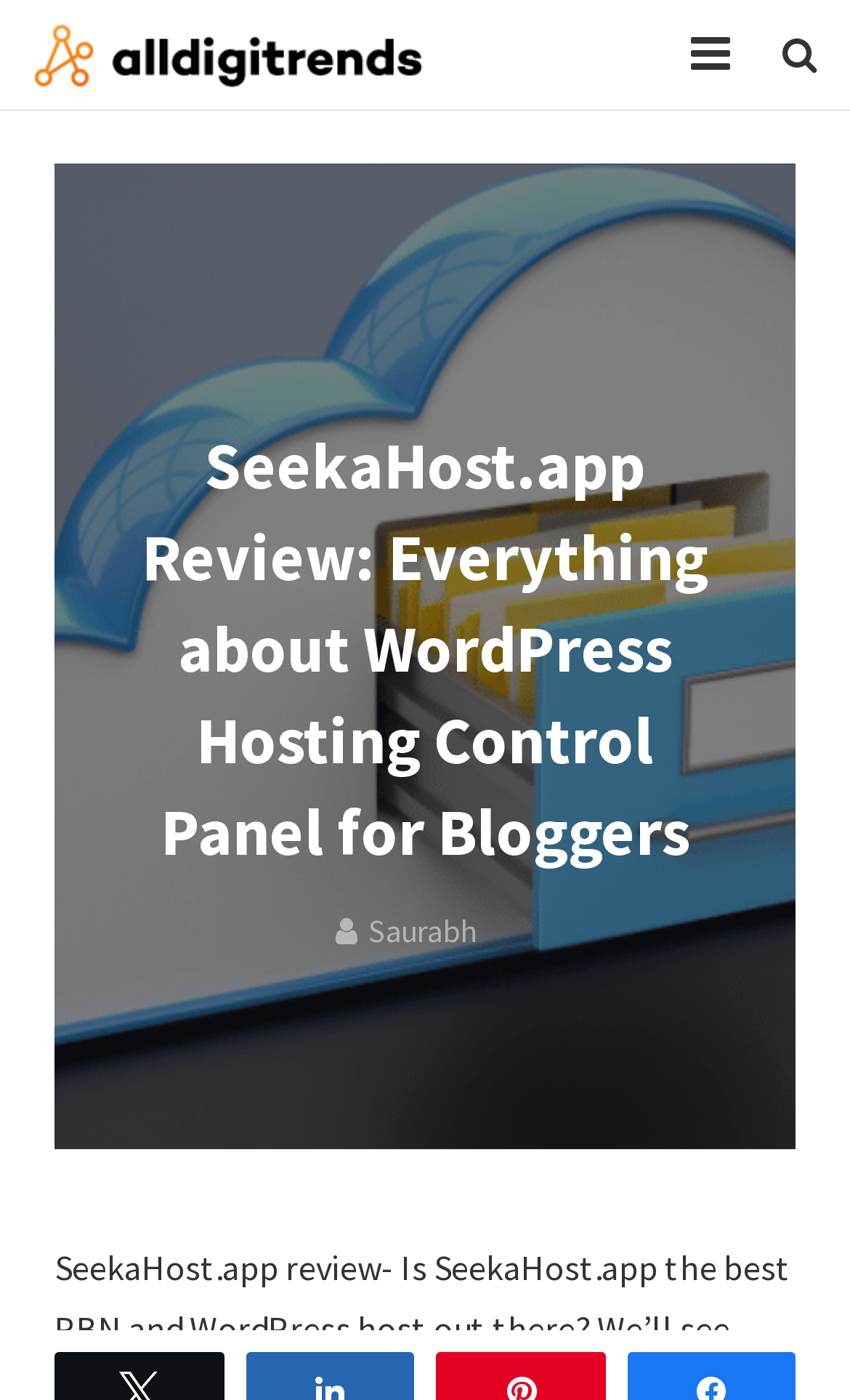Elaborate on the webpage's design and content in a detailed caption.

The webpage is a review of SeekaHost.app, a WordPress hosting service. At the top left corner, there is a logo of AllDigiTrends, which is also a clickable link. Next to the logo, there is a horizontal navigation menu with five links: HOME, SERVICES, BLOG, ABOUT, and CONTACT. 

On the top right corner, there is a search icon. Below the navigation menu, there is a main article section that takes up most of the page. The article title, "SeekaHost.app Review: Everything about WordPress Hosting Control Panel for Bloggers", is prominently displayed in a large font. 

Inside the article, there is a link to the author's name, Saurabh. Below the title, there is a brief summary of the review, which asks whether SeekaHost.app is the best PBN and WordPress hosting service available. The rest of the article is not summarized, but it likely provides a detailed review of SeekaHost.app's features and services.